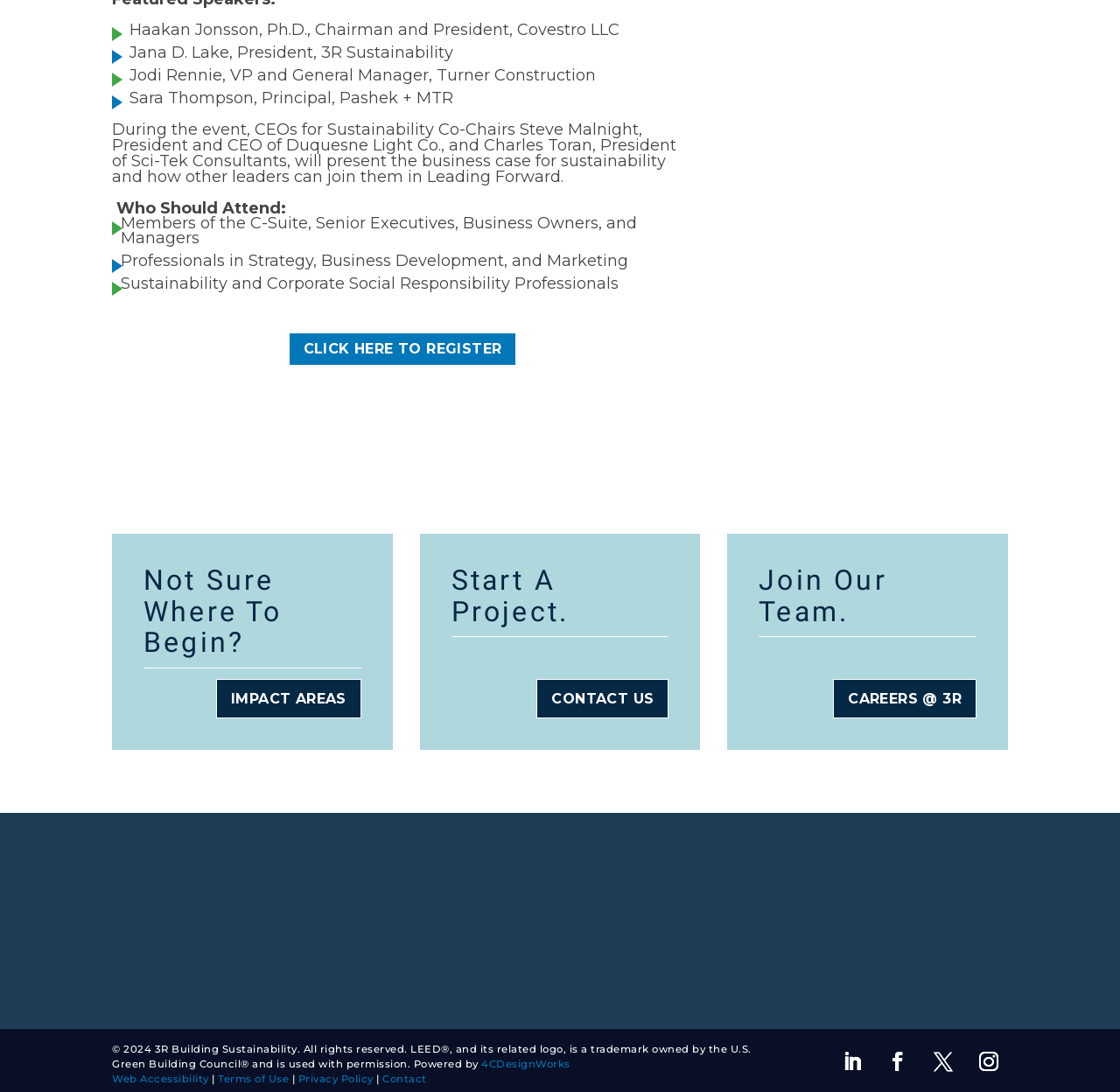Who is the Chairman and President of Covestro LLC?
Provide a detailed answer to the question, using the image to inform your response.

The webpage contains a list of names and titles, and Haakan Jonsson, Ph.D. is mentioned as the Chairman and President of Covestro LLC.